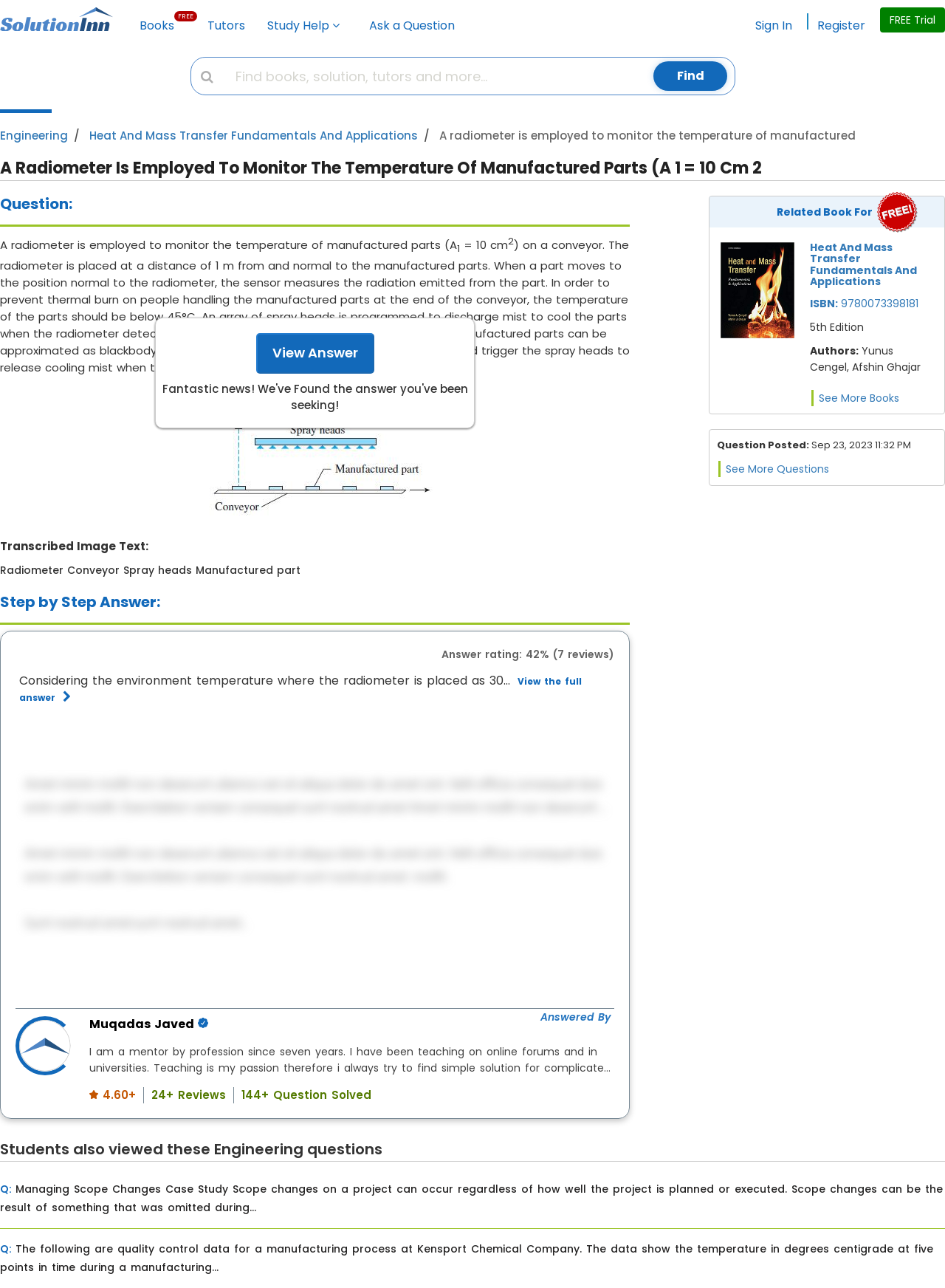Locate the bounding box coordinates of the clickable part needed for the task: "Click on the 'Engineering' link".

[0.0, 0.099, 0.072, 0.111]